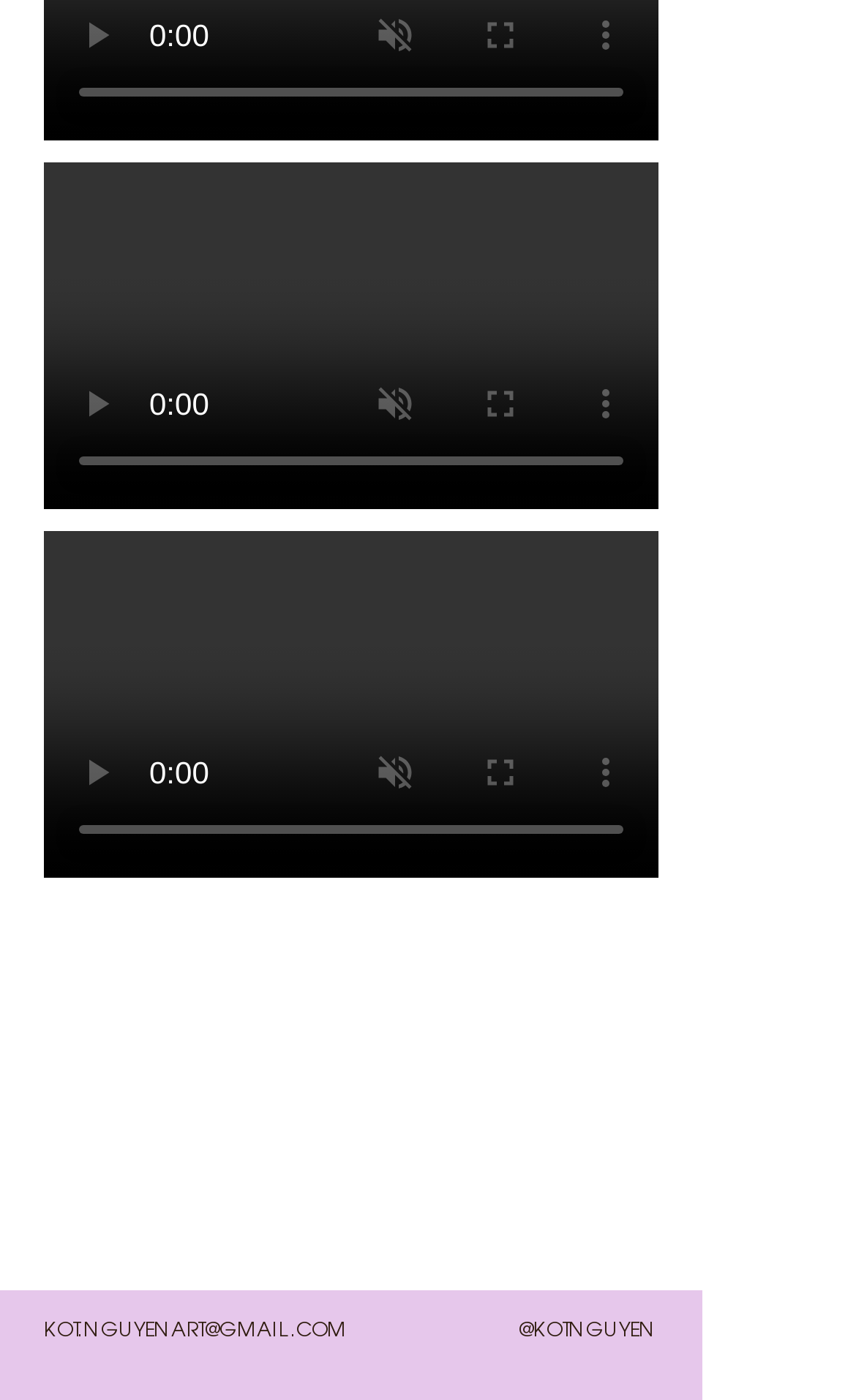Can you give a detailed response to the following question using the information from the image? What is the username displayed on the webpage?

The username displayed on the webpage is @KOTNGUYEN, which is likely the social media handle or username of the webpage owner or creator.